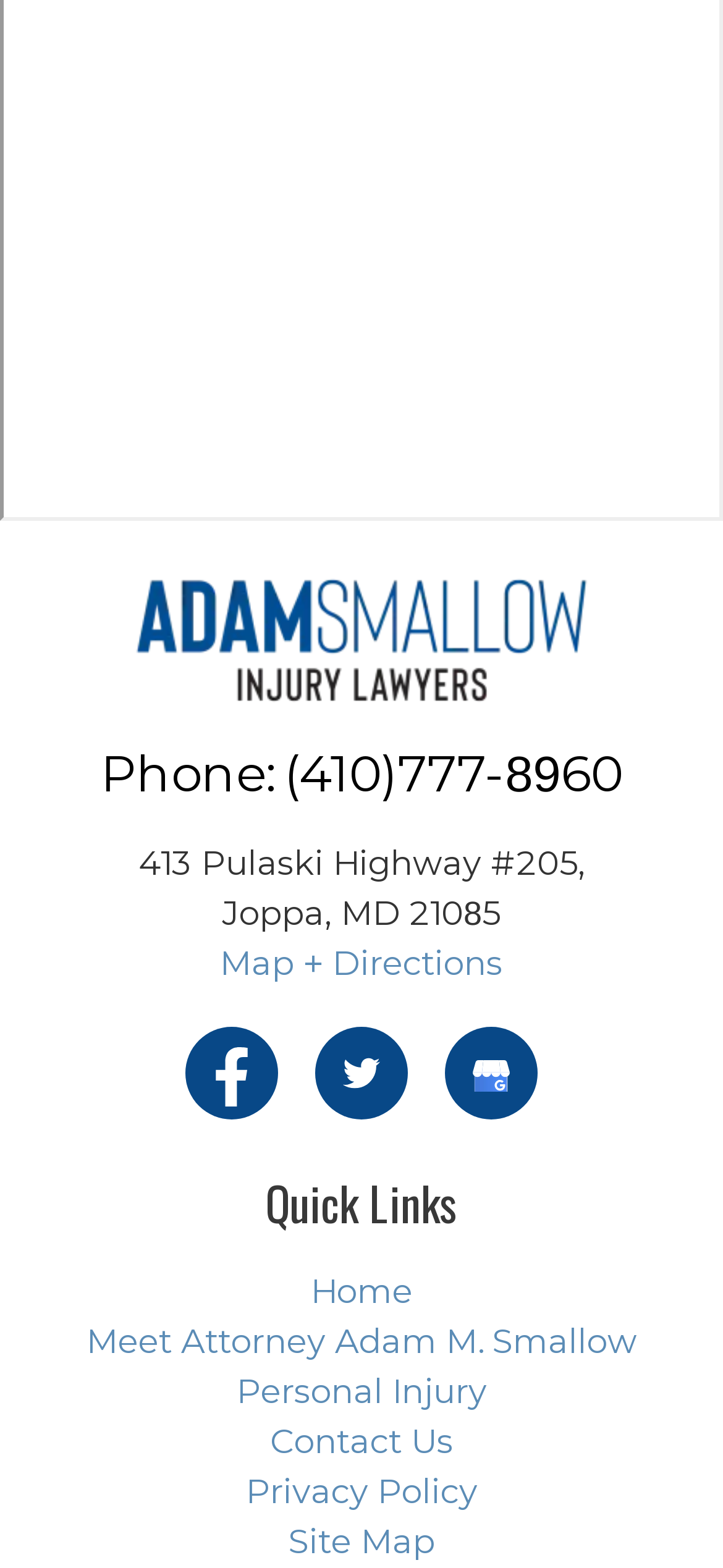What is the address of Adam M. Smallow's office?
Examine the webpage screenshot and provide an in-depth answer to the question.

I found the address by reading the text below the phone number, which is '413 Pulaski Highway #205, Joppa, MD 21085'.